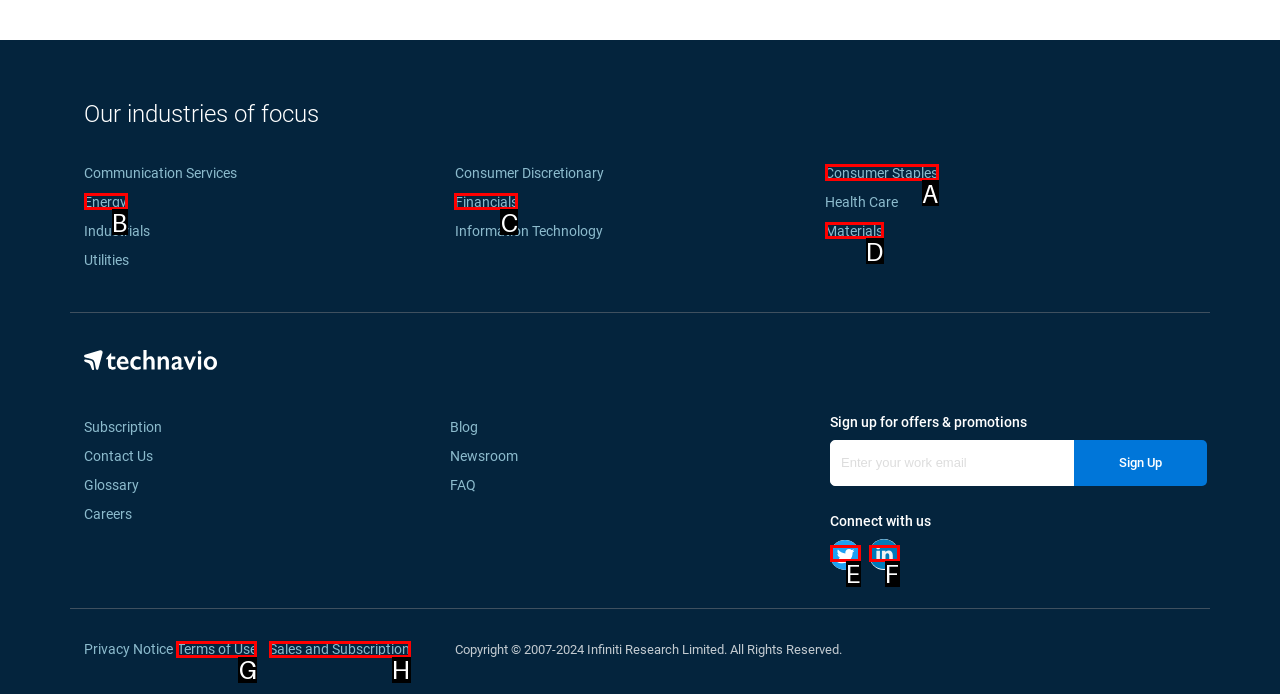Given the description: Terms of Use, identify the HTML element that fits best. Respond with the letter of the correct option from the choices.

G